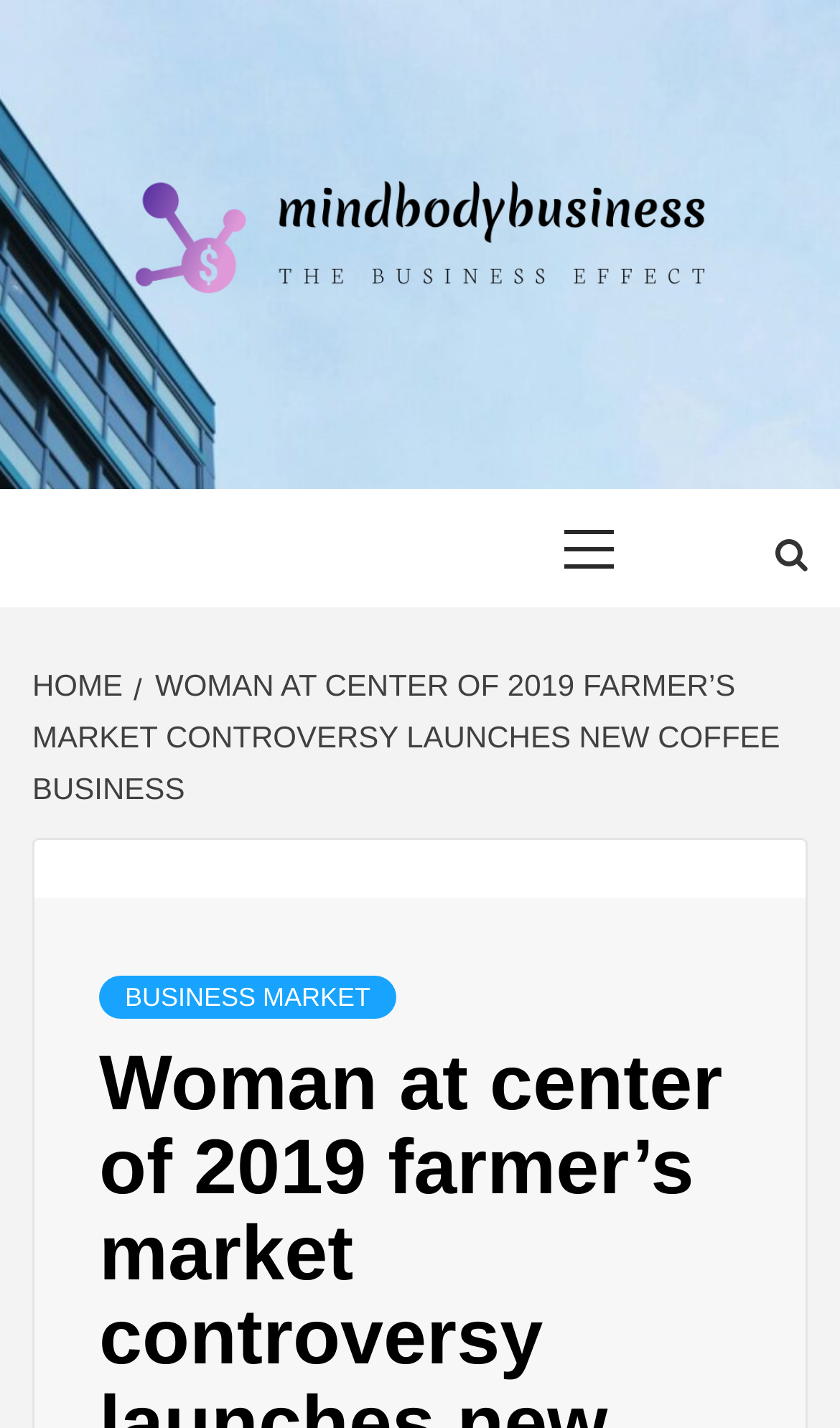Identify the headline of the webpage and generate its text content.

Woman at center of 2019 farmer’s market controversy launches new coffee business